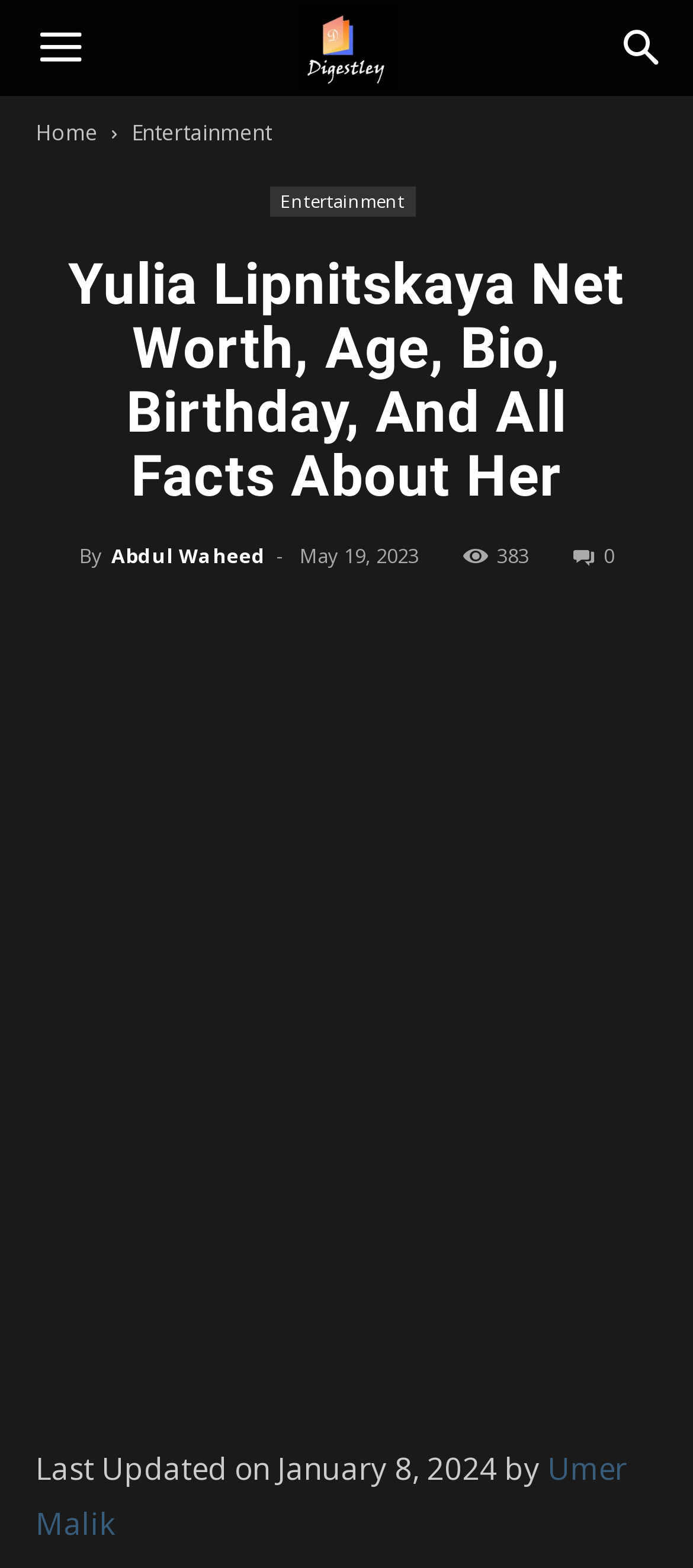Determine the bounding box coordinates for the area you should click to complete the following instruction: "Read Yulia Lipnitskaya's net worth".

[0.051, 0.459, 0.949, 0.89]